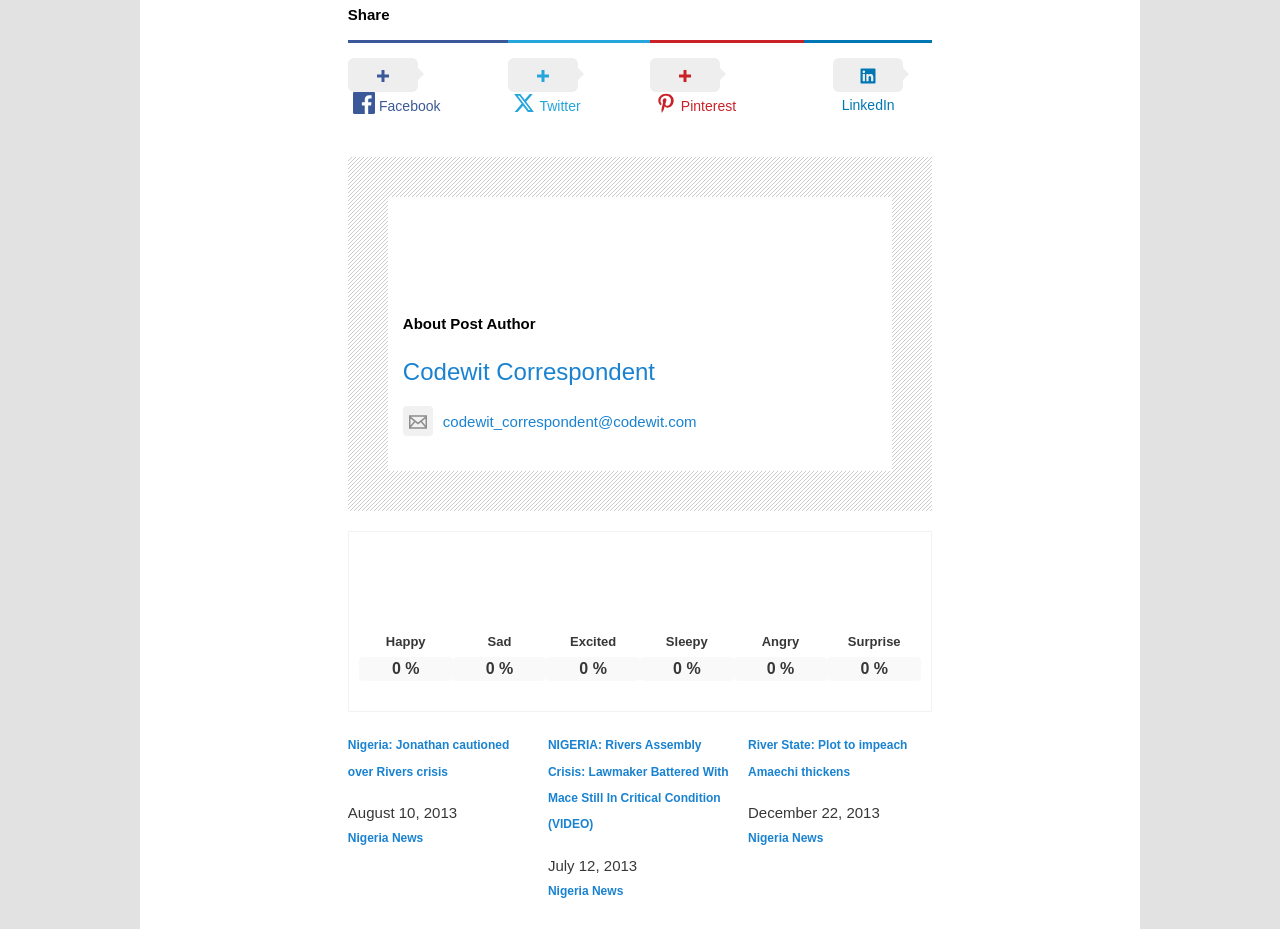What is the title of the first related post?
Refer to the image and provide a one-word or short phrase answer.

Nigeria: Jonathan cautioned over Rivers crisis